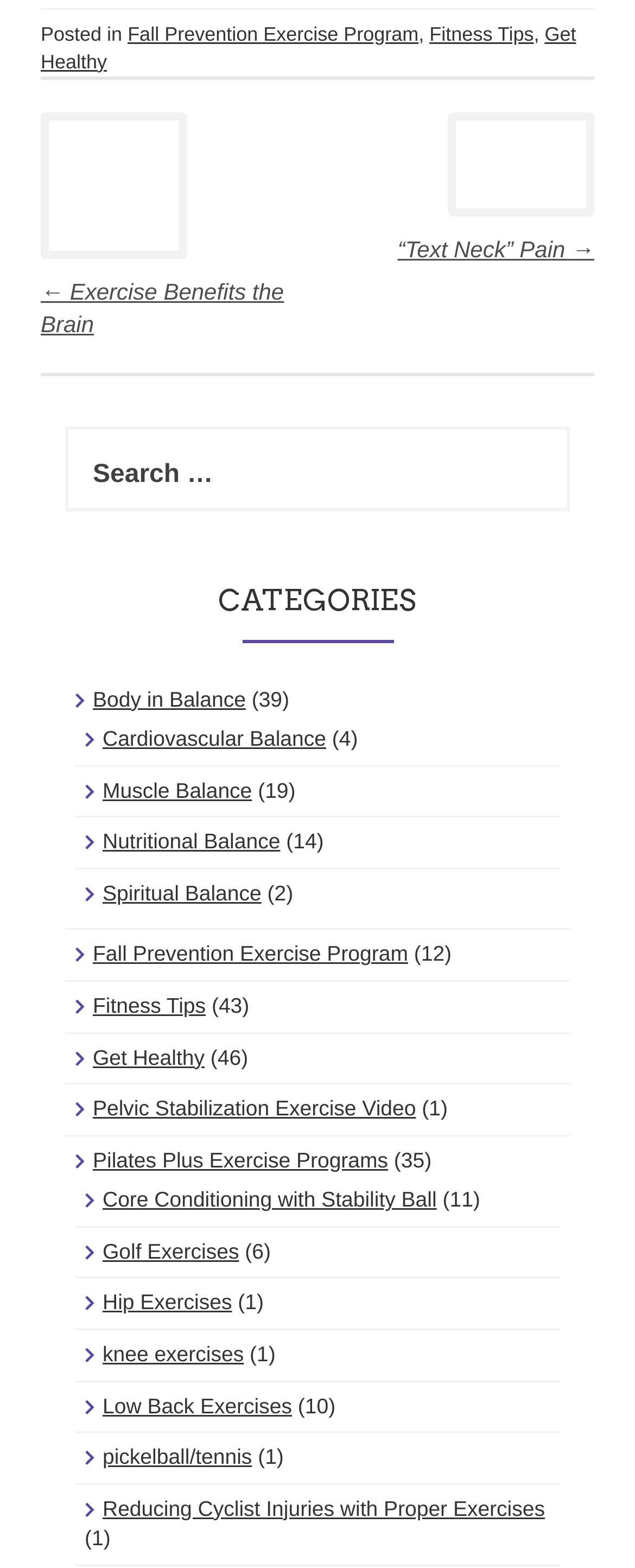What is the purpose of the search box?
Using the information from the image, provide a comprehensive answer to the question.

I inferred this by looking at the search box and its label 'Search for:', which suggests that it is used to search for posts on the website.